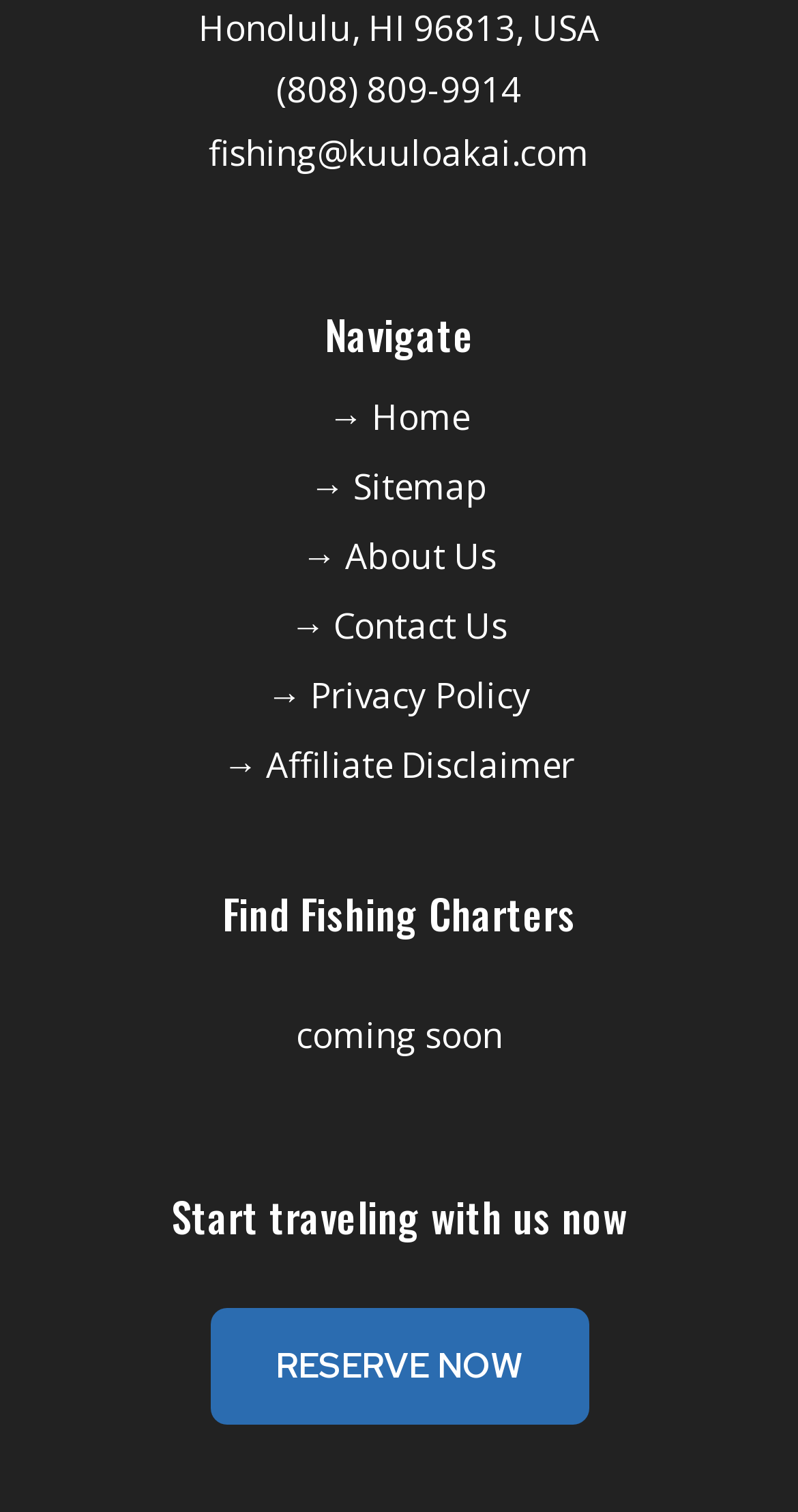Extract the bounding box coordinates for the UI element described as: "→ Sitemap".

[0.062, 0.3, 0.938, 0.346]